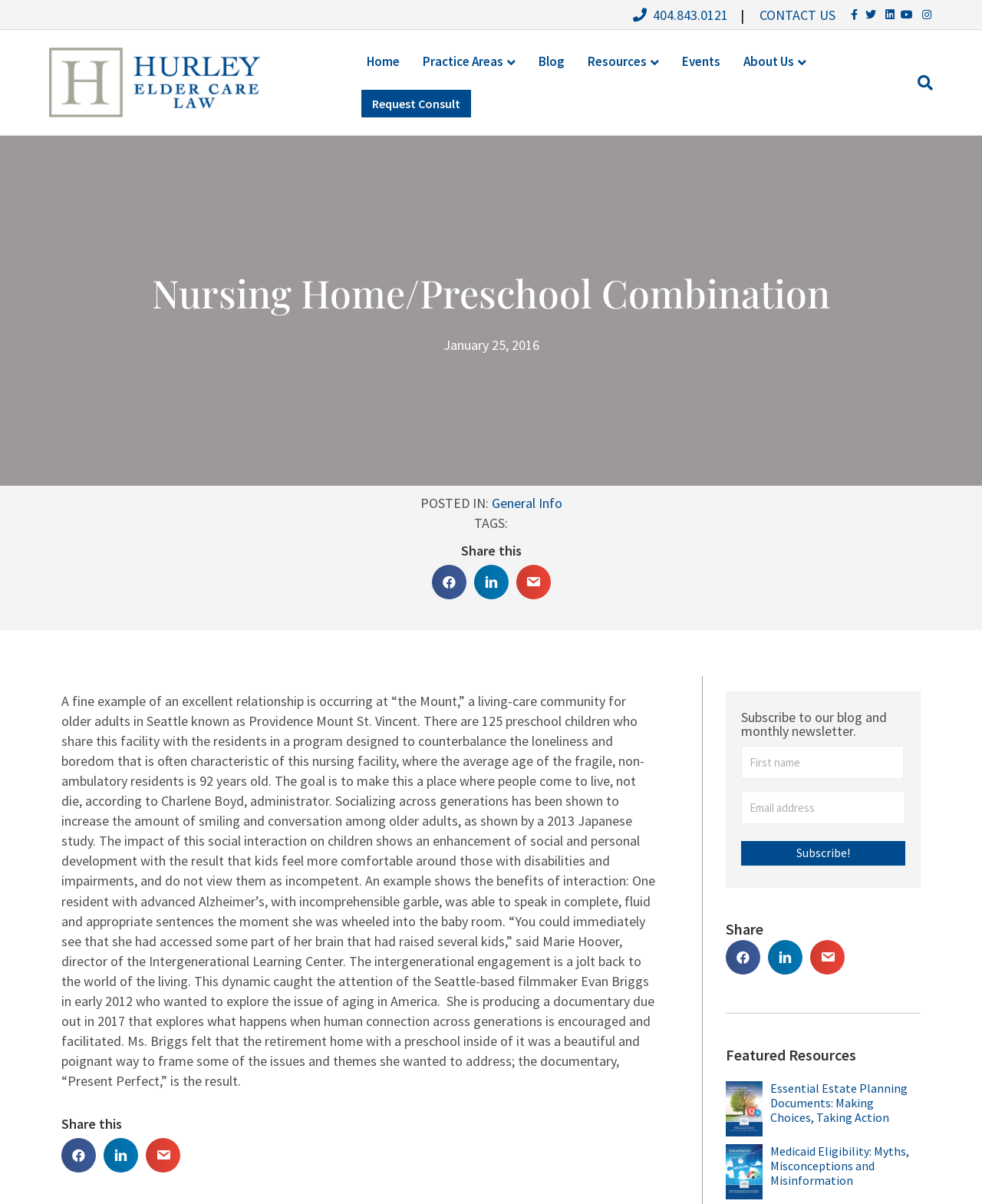Can you specify the bounding box coordinates for the region that should be clicked to fulfill this instruction: "View 'Essential Estate Planning Documents'".

[0.739, 0.898, 0.777, 0.944]